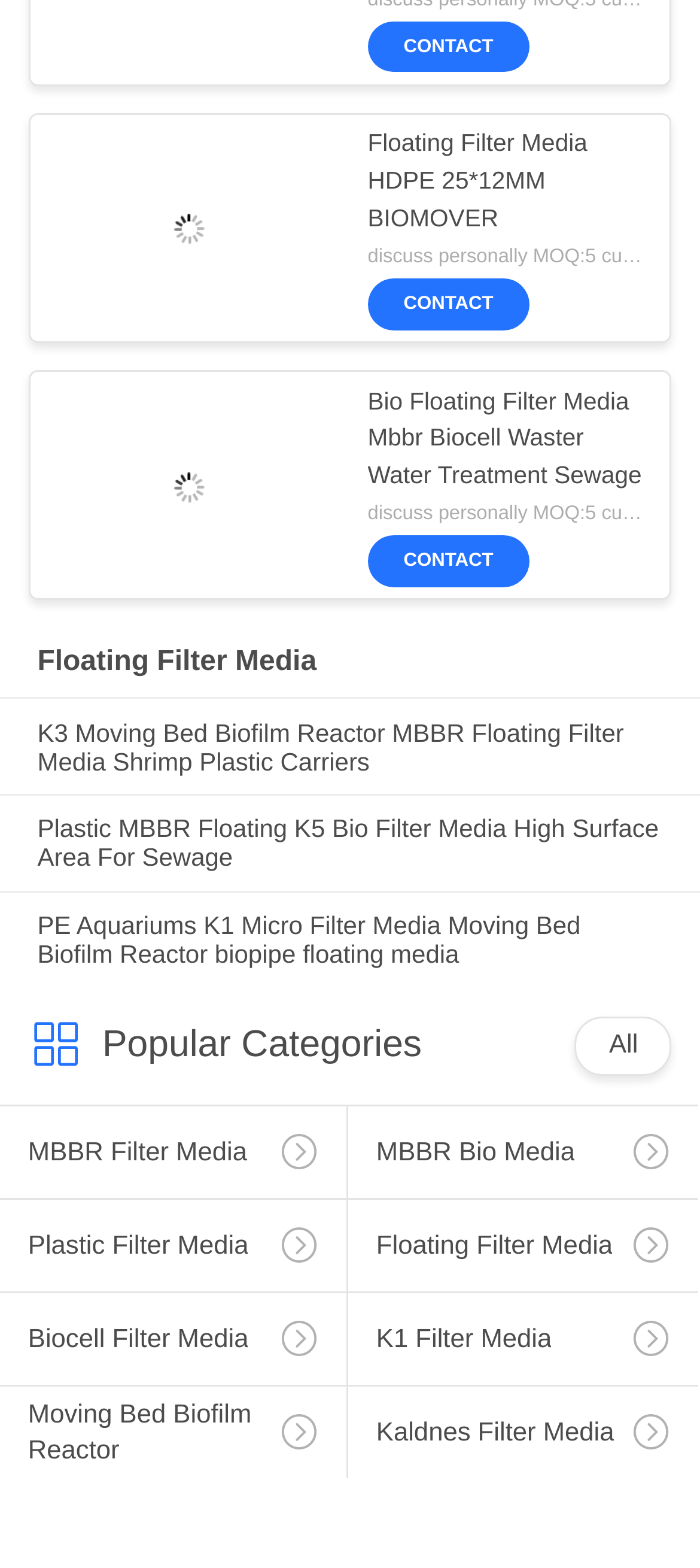Given the element description, predict the bounding box coordinates in the format (top-left x, top-left y, bottom-right x, bottom-right y), using floating point numbers between 0 and 1: All

[0.87, 0.657, 0.911, 0.675]